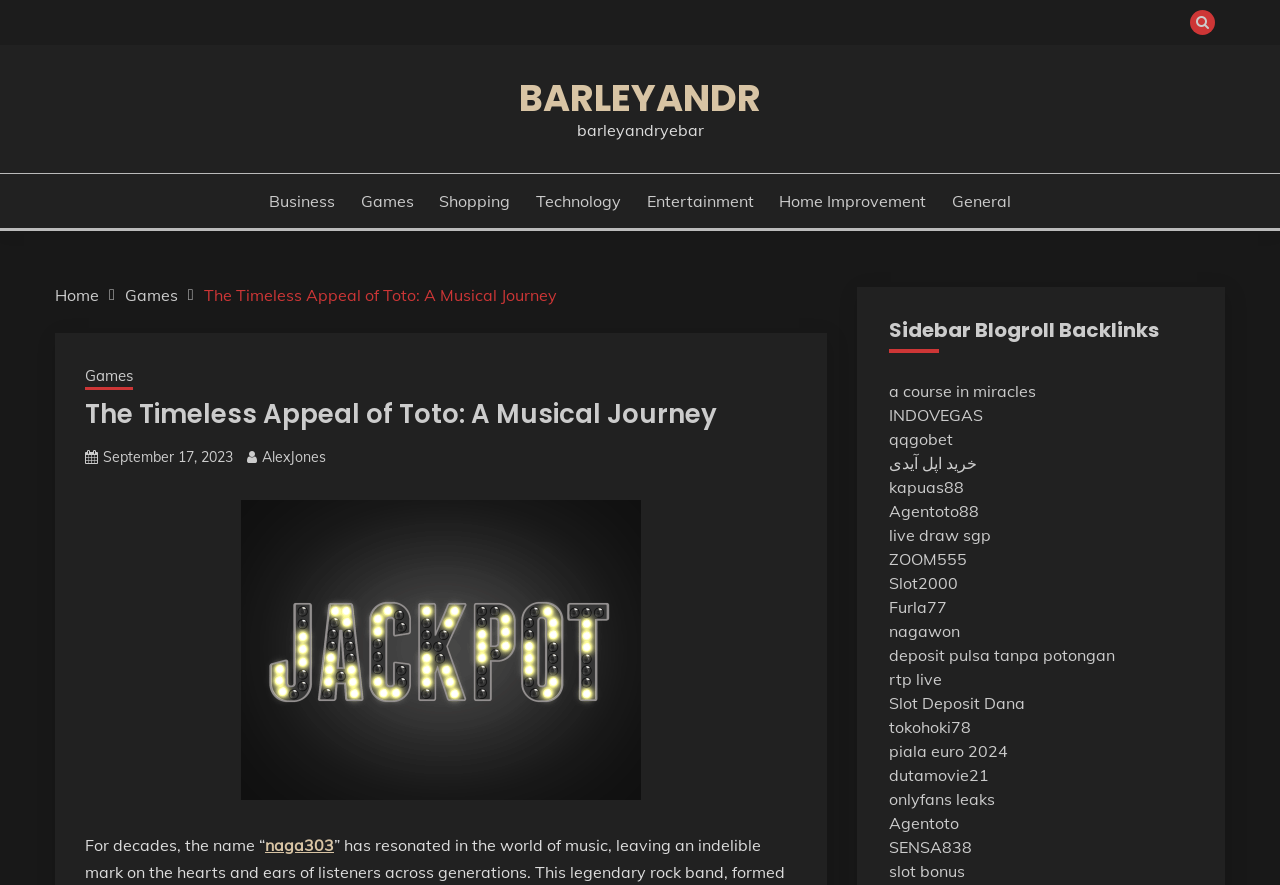Please provide a short answer using a single word or phrase for the question:
What is the name of the figure?

naga303